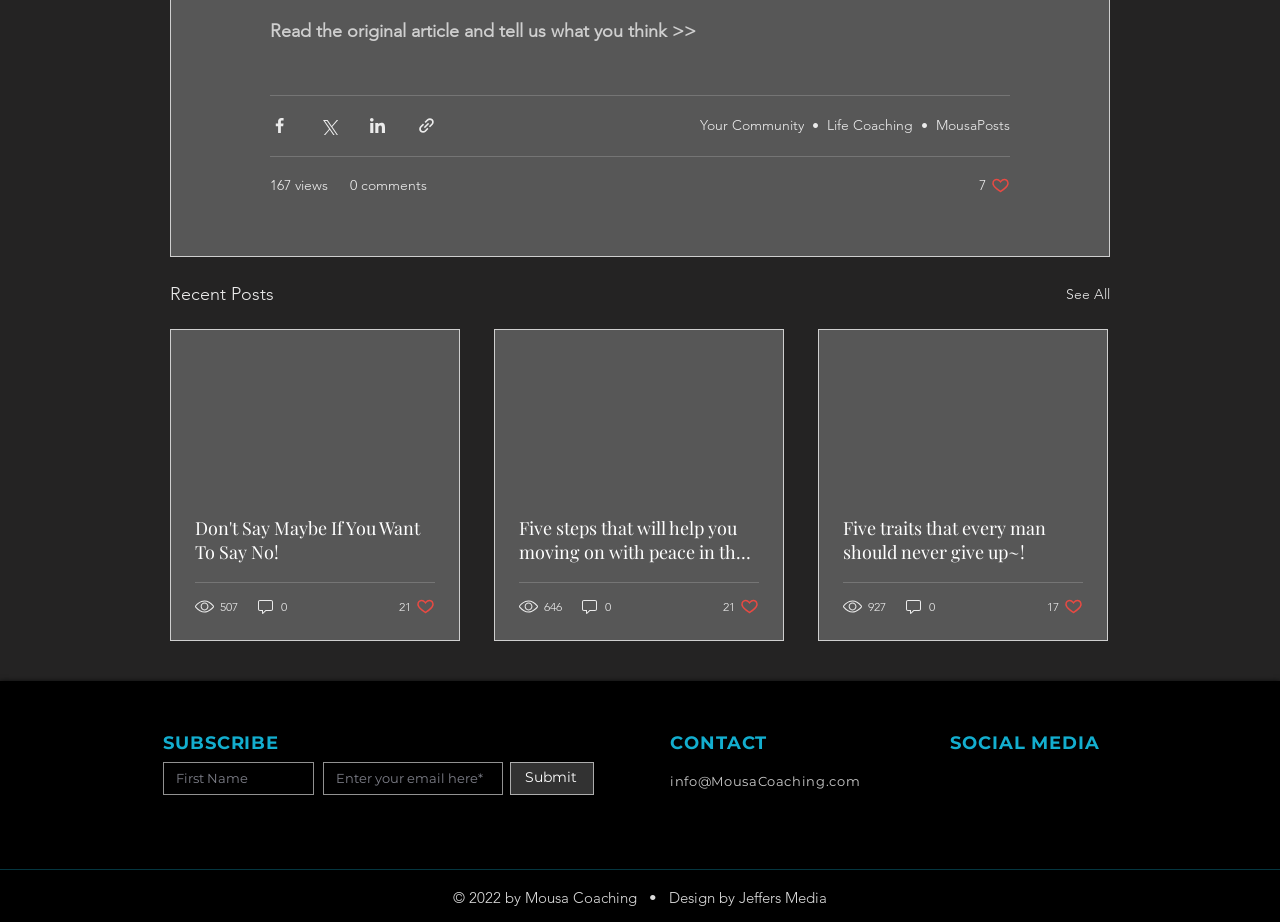Determine the bounding box coordinates of the region I should click to achieve the following instruction: "Share via Facebook". Ensure the bounding box coordinates are four float numbers between 0 and 1, i.e., [left, top, right, bottom].

[0.211, 0.126, 0.226, 0.147]